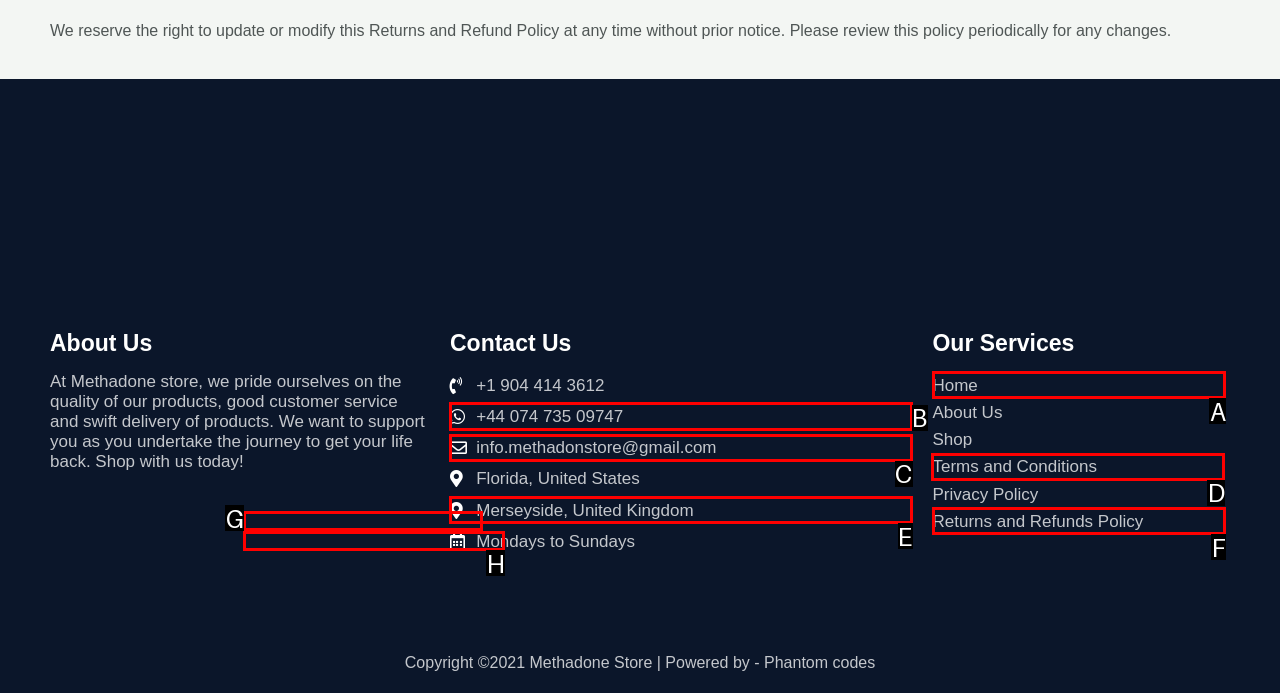Identify the letter of the UI element I need to click to carry out the following instruction: Click on the 'Share on WhatsApp' button

None